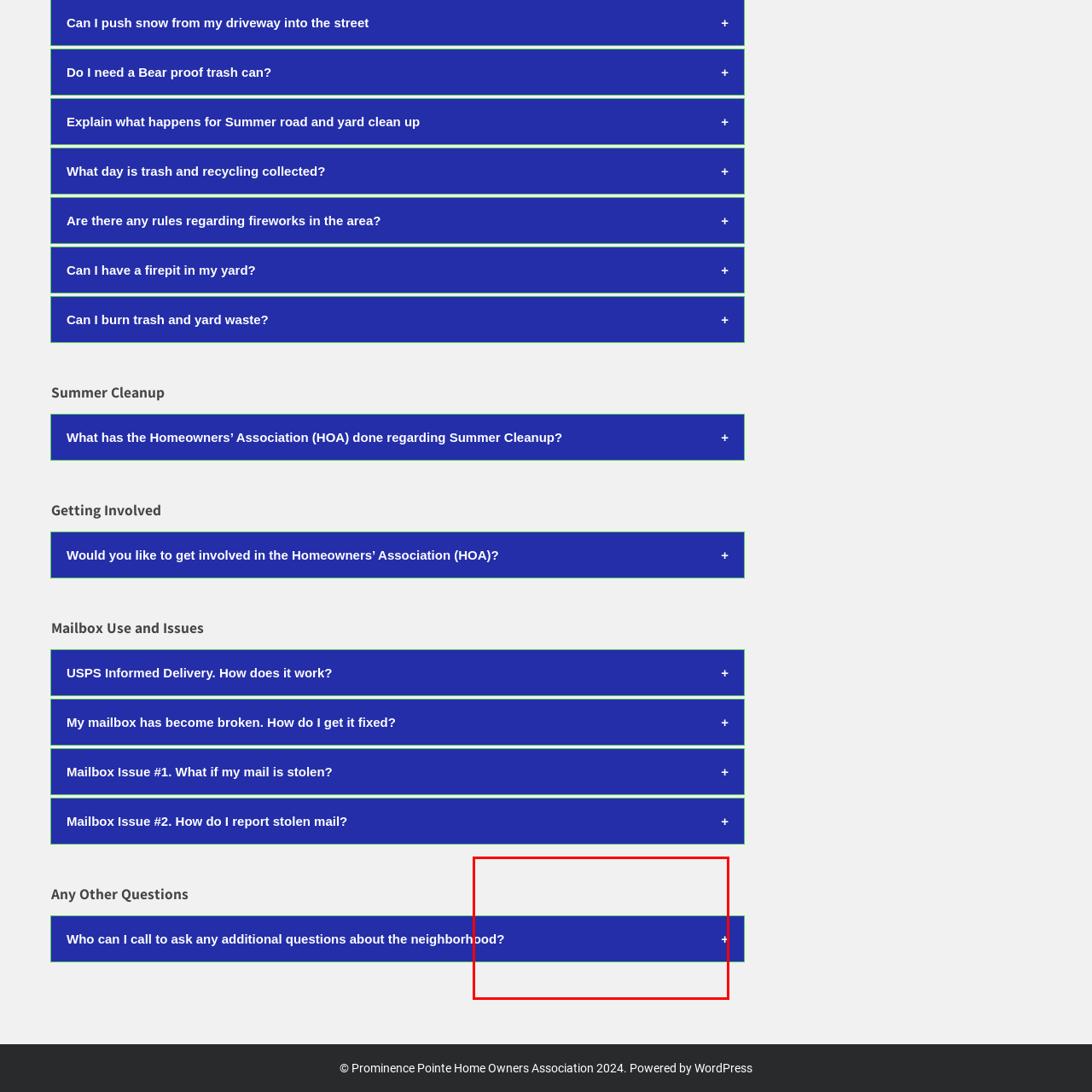Look at the image highlighted by the red boundary and answer the question with a succinct word or phrase:
What type of waste is mentioned in the button label?

Trash and yard waste